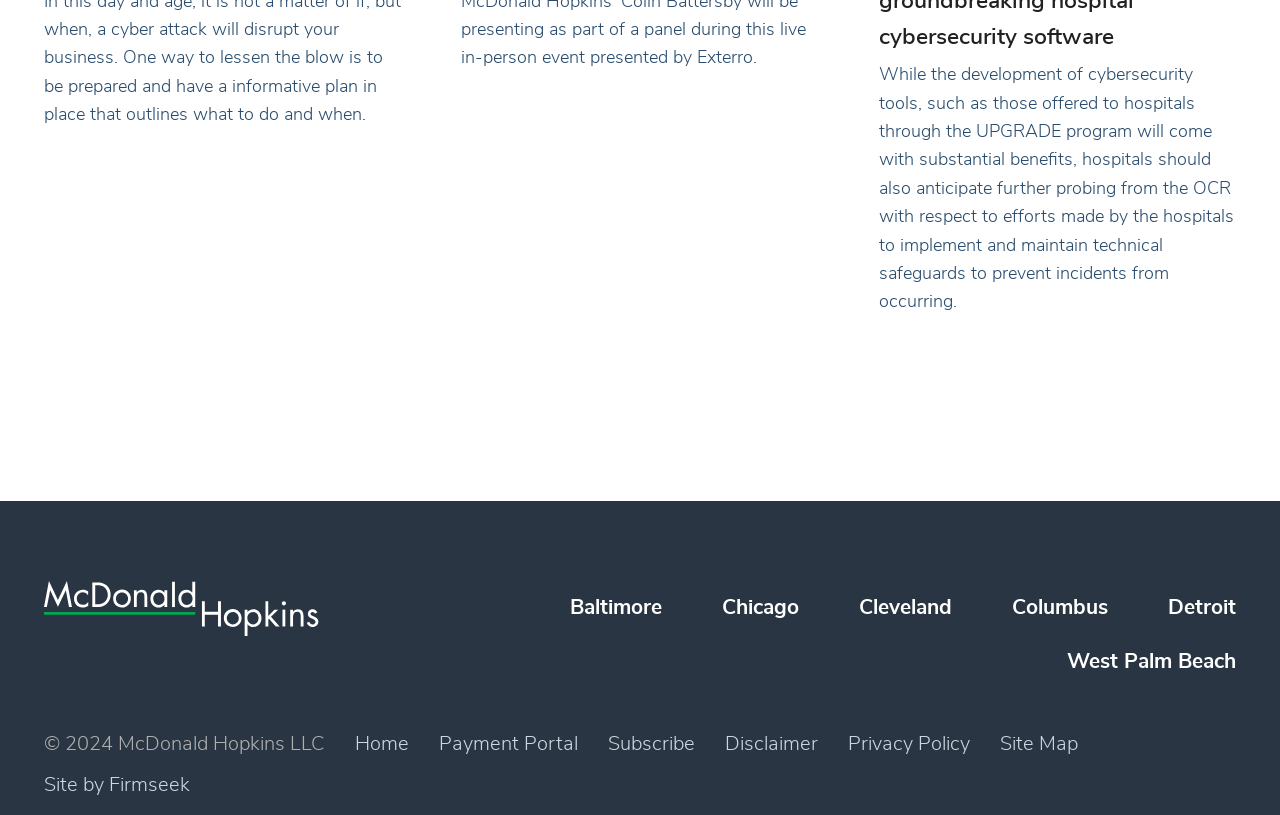Respond to the following question using a concise word or phrase: 
How many links are available in the footer section?

8